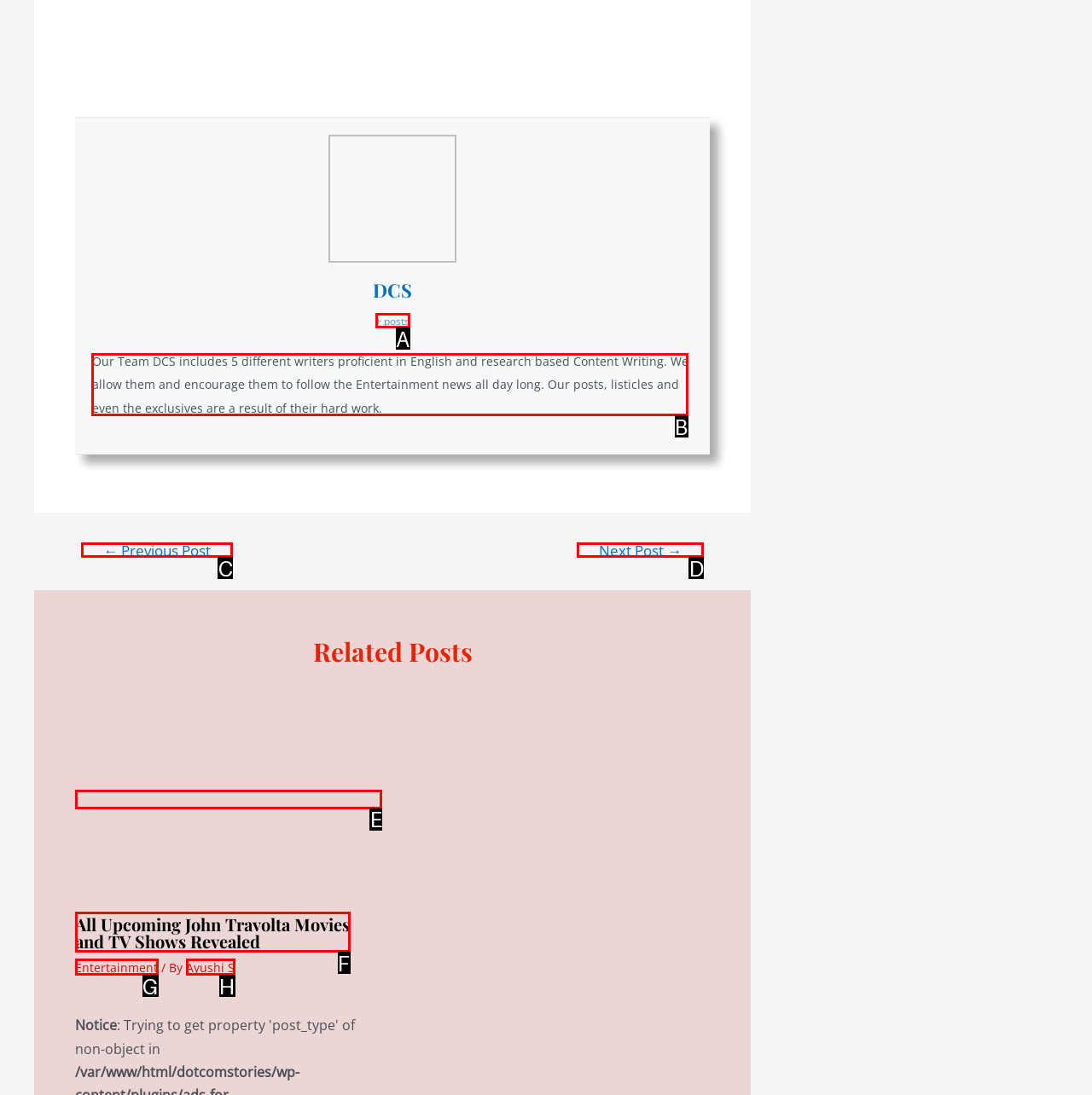Choose the letter of the option you need to click to Read the 'Our Team DCS' description. Answer with the letter only.

B